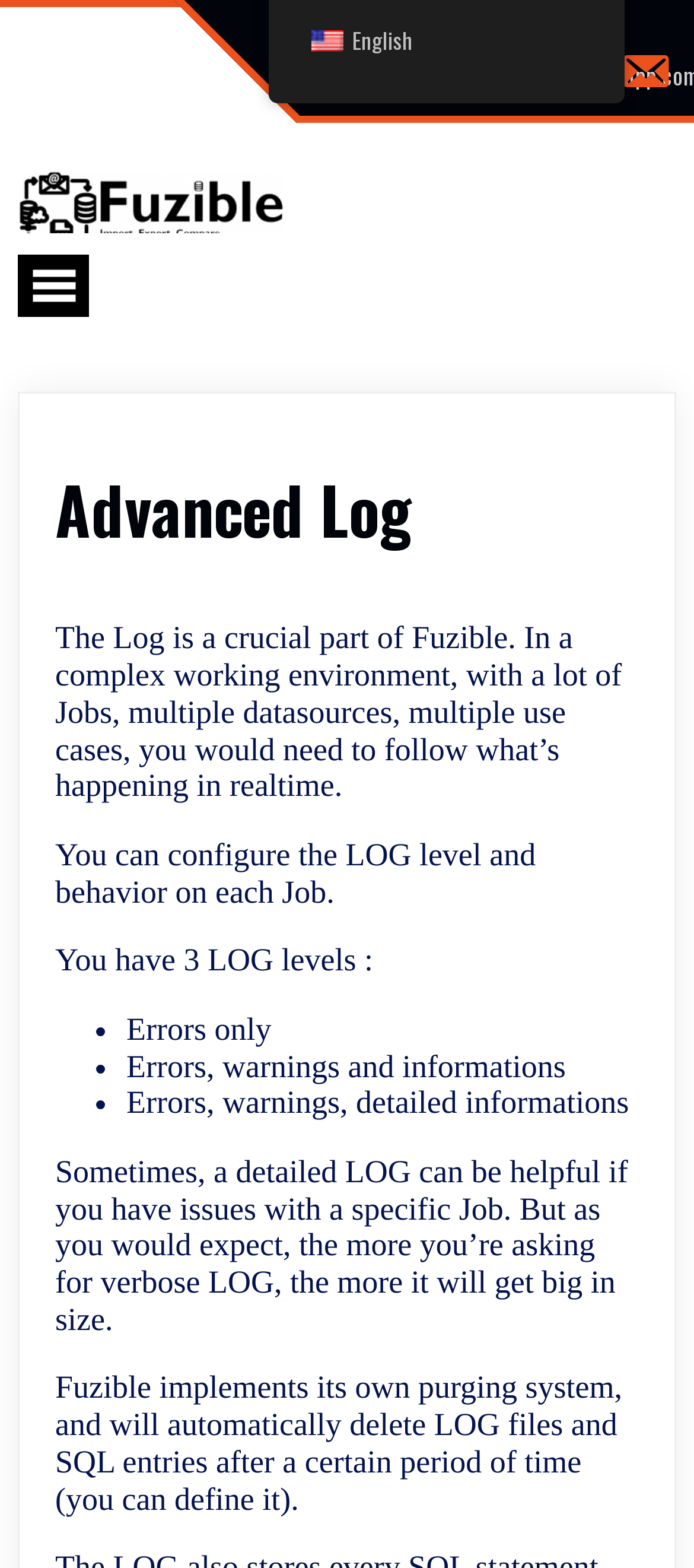Based on the provided description, "parent_node: guillaume@fuzible-app.com", find the bounding box of the corresponding UI element in the screenshot.

[0.0, 0.151, 0.154, 0.216]